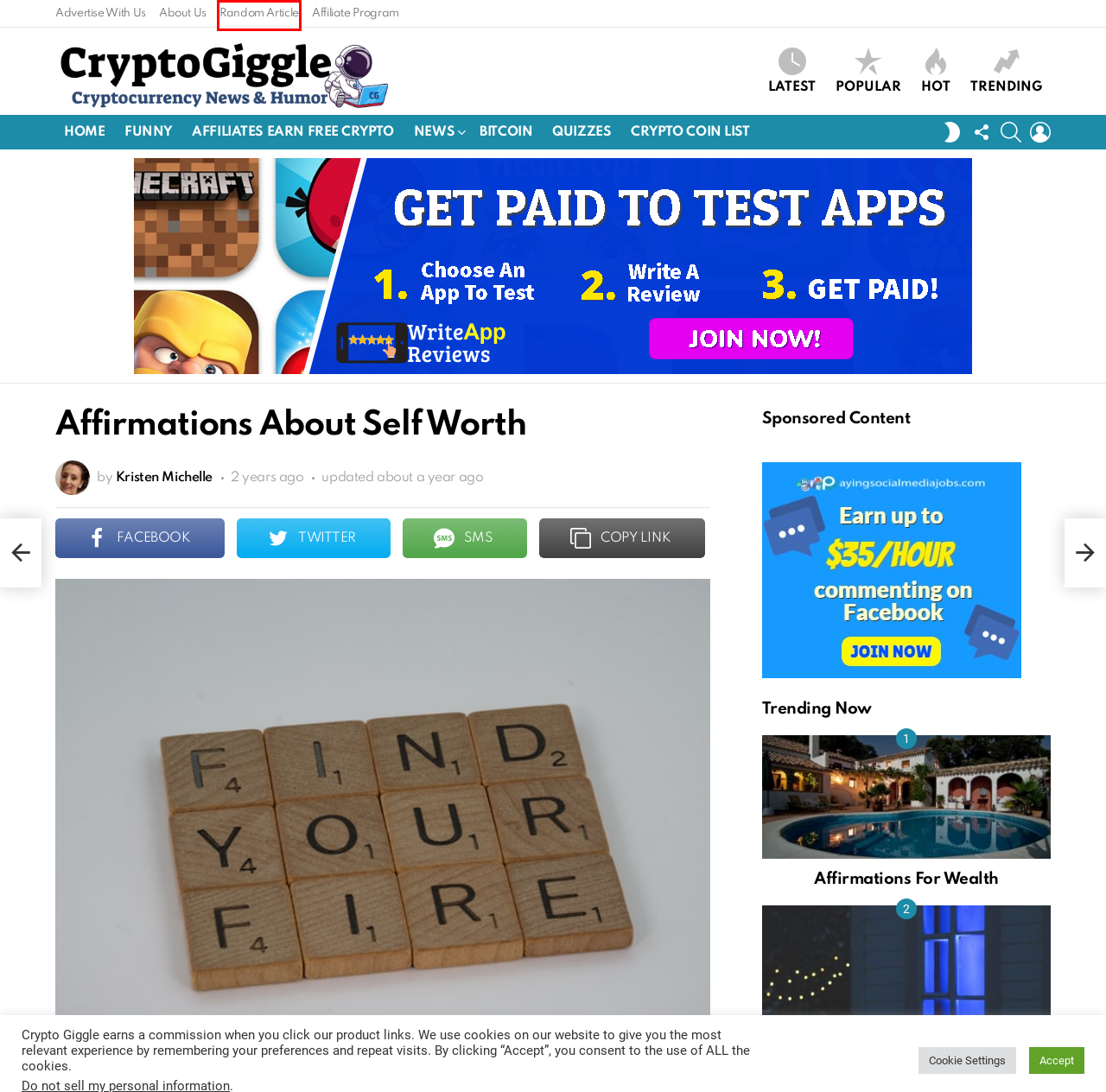Observe the provided screenshot of a webpage with a red bounding box around a specific UI element. Choose the webpage description that best fits the new webpage after you click on the highlighted element. These are your options:
A. Advertising Packages - Crypto Giggle
B. Newborn Binance tokens | Buy/Sell New Crypto's Listed on 2024-03-13 - Crypto Giggle
C. Crypto Coin List - Crypto Prices, Marketcap & Newly Listed Tokens
D. Blue Aura Meaning [What Does This Indicate?]
E. Trending - Crypto Giggle
F. Quizzes - Crypto Giggle
G. Log In ‹ Crypto Giggle — WordPress
H. Popular - Crypto Giggle

B